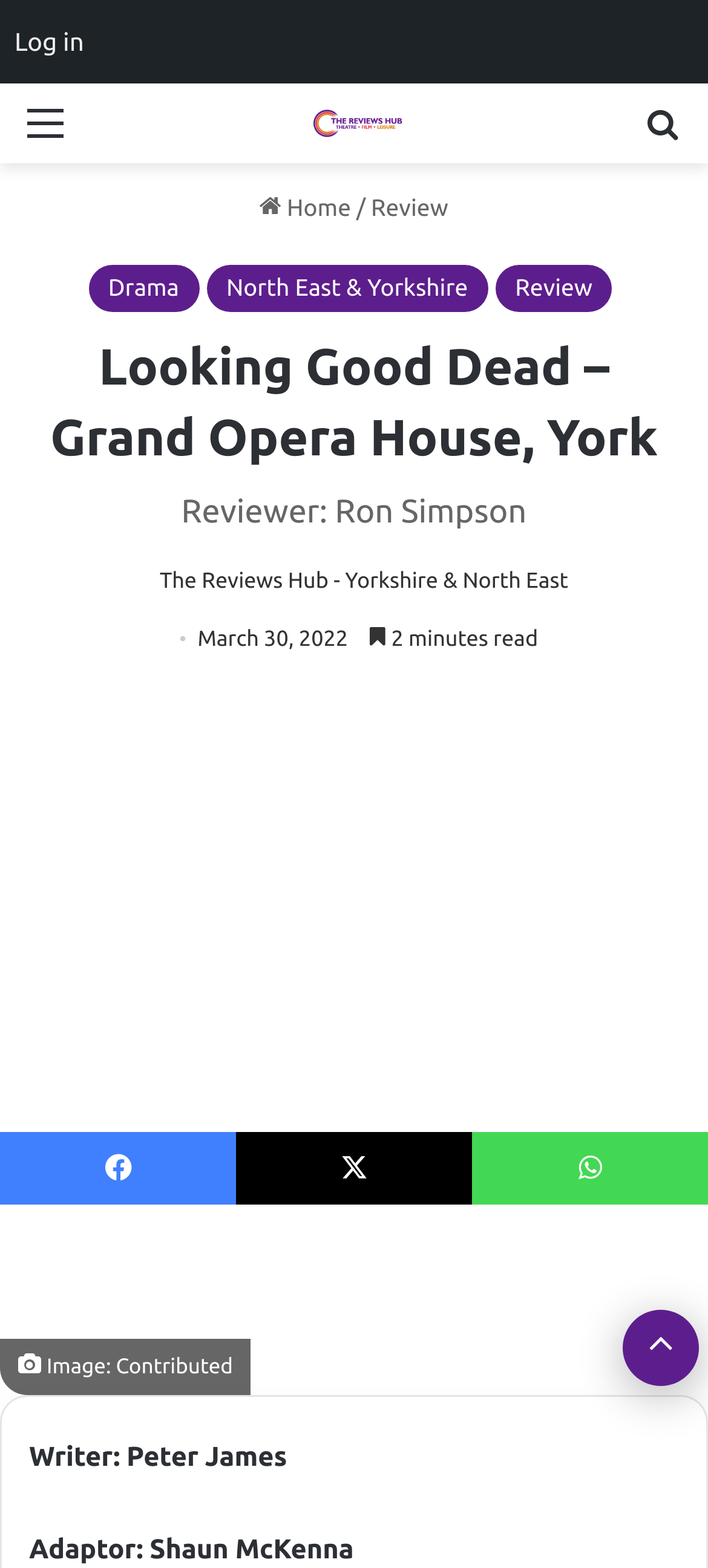Provide a thorough summary of the webpage.

The webpage is about a theater review of "Looking Good Dead" at the Grand Opera House in York. At the top left, there is a menu item "Log in" and a link "Menu" next to it. On the top right, there is a search bar with a link "Search for". Below the search bar, there are several links, including "Home", "Review", and "Drama", which are categorized by a slash separator. 

Further down, there are two headings: "Looking Good Dead – Grand Opera House, York" and "Reviewer: Ron Simpson". Below the headings, there is a link to a photo of The Reviews Hub - Yorkshire & North East, accompanied by an image. Next to the image, there is a link to The Reviews Hub - Yorkshire & North East. 

The main content of the review is in the middle of the page, with a figure taking up most of the width. The figure has a caption "Image: Contributed" and is accompanied by several lines of text, including the credits "Writer: Peter James", "Adaptor: Shaun McKenna", and "Director: Jonathan O’Boyle". 

At the bottom of the page, there are social media links, including Facebook, X, and WhatsApp. On the bottom right, there is a "Back to top button".